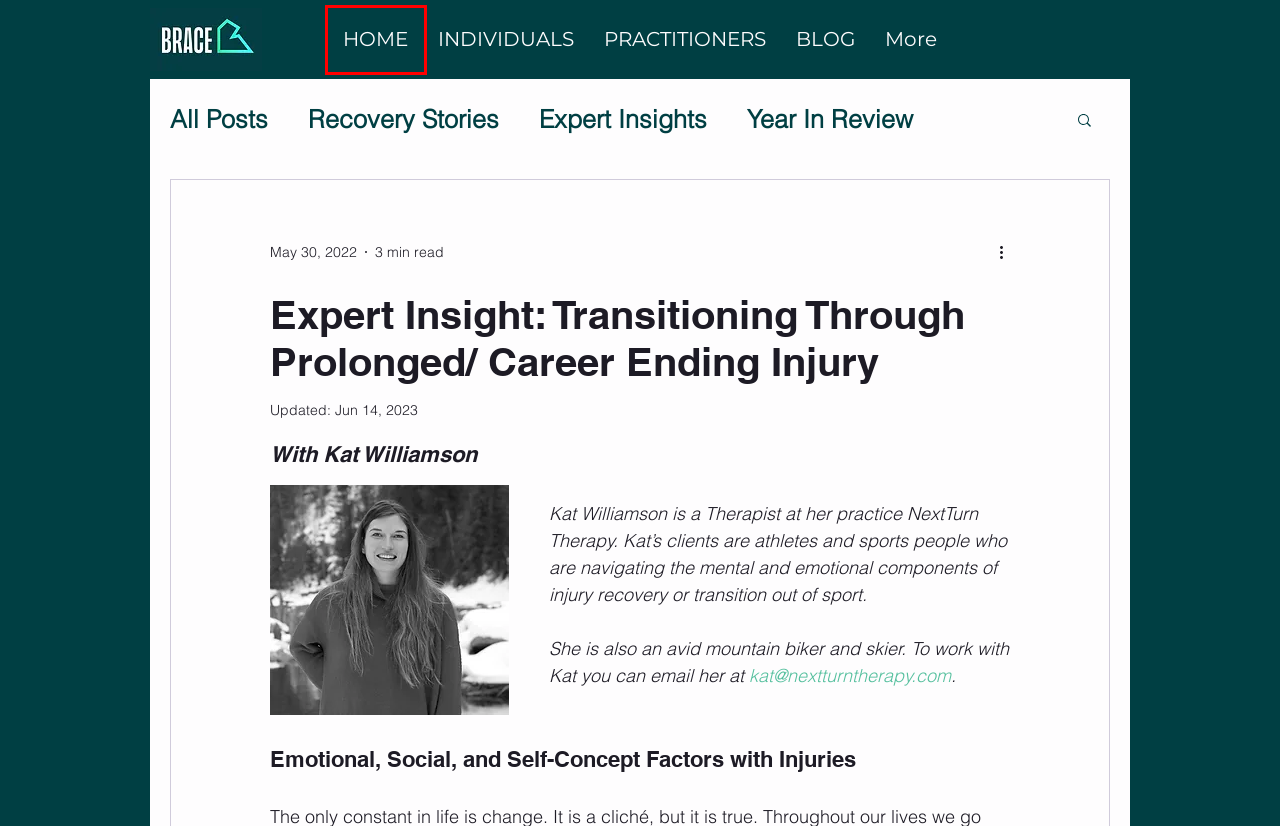You have a screenshot of a webpage with a red bounding box highlighting a UI element. Your task is to select the best webpage description that corresponds to the new webpage after clicking the element. Here are the descriptions:
A. Year In Review
B. Brace | Community Rehabilitation App | Track, Manage, Connect & Motivate
C. Expert Insight: Emotional First Aid for Physical Injury
D. Recovery Stories
E. Expert Insights
F. Expert Insight: Coping with Injury - Challenge or Threat?
G. BLOG | Brace
H. Next Turn Therapy

B